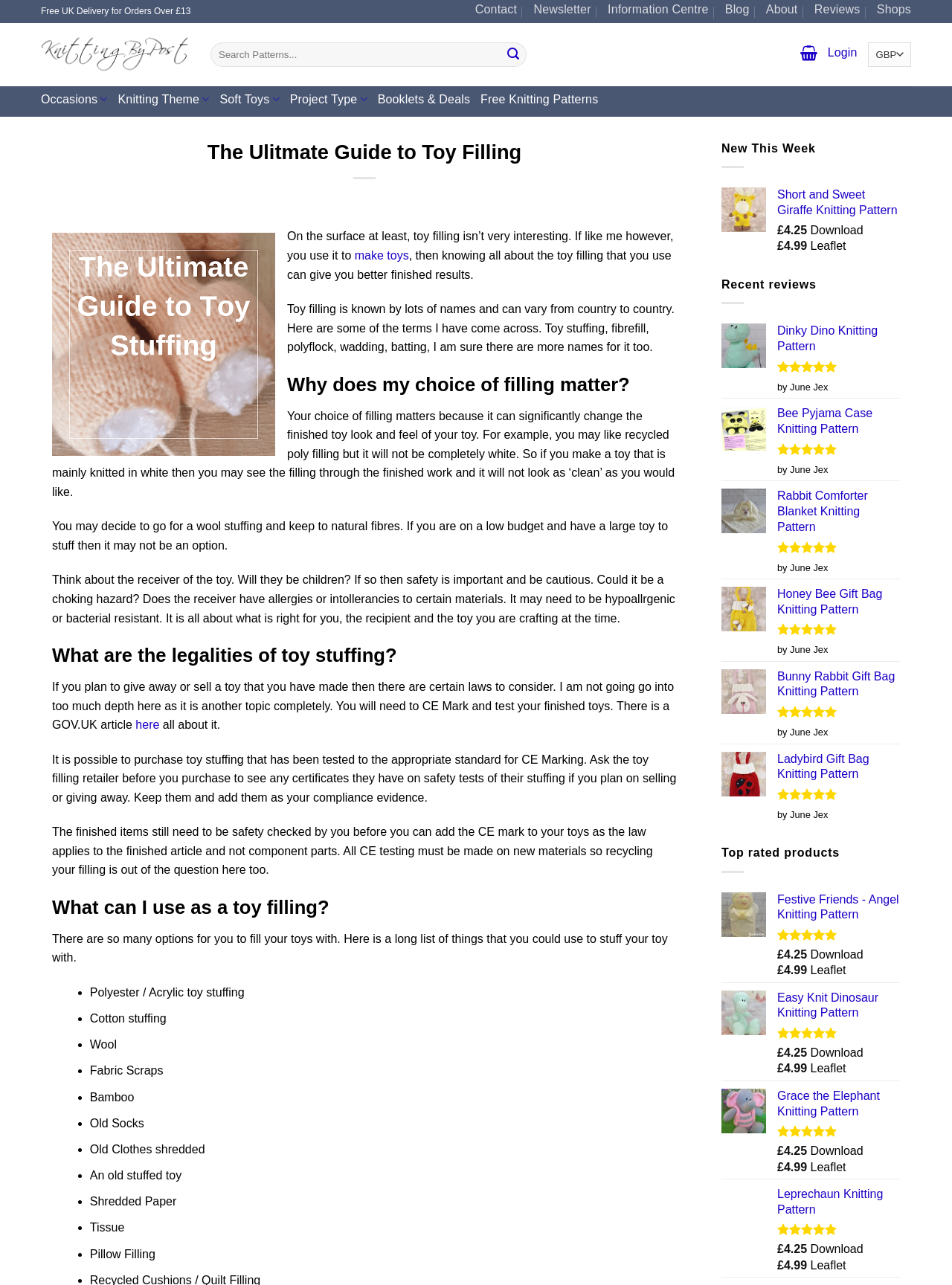Answer the question in a single word or phrase:
What is the purpose of the 'New This Week' section?

Showcasing new products